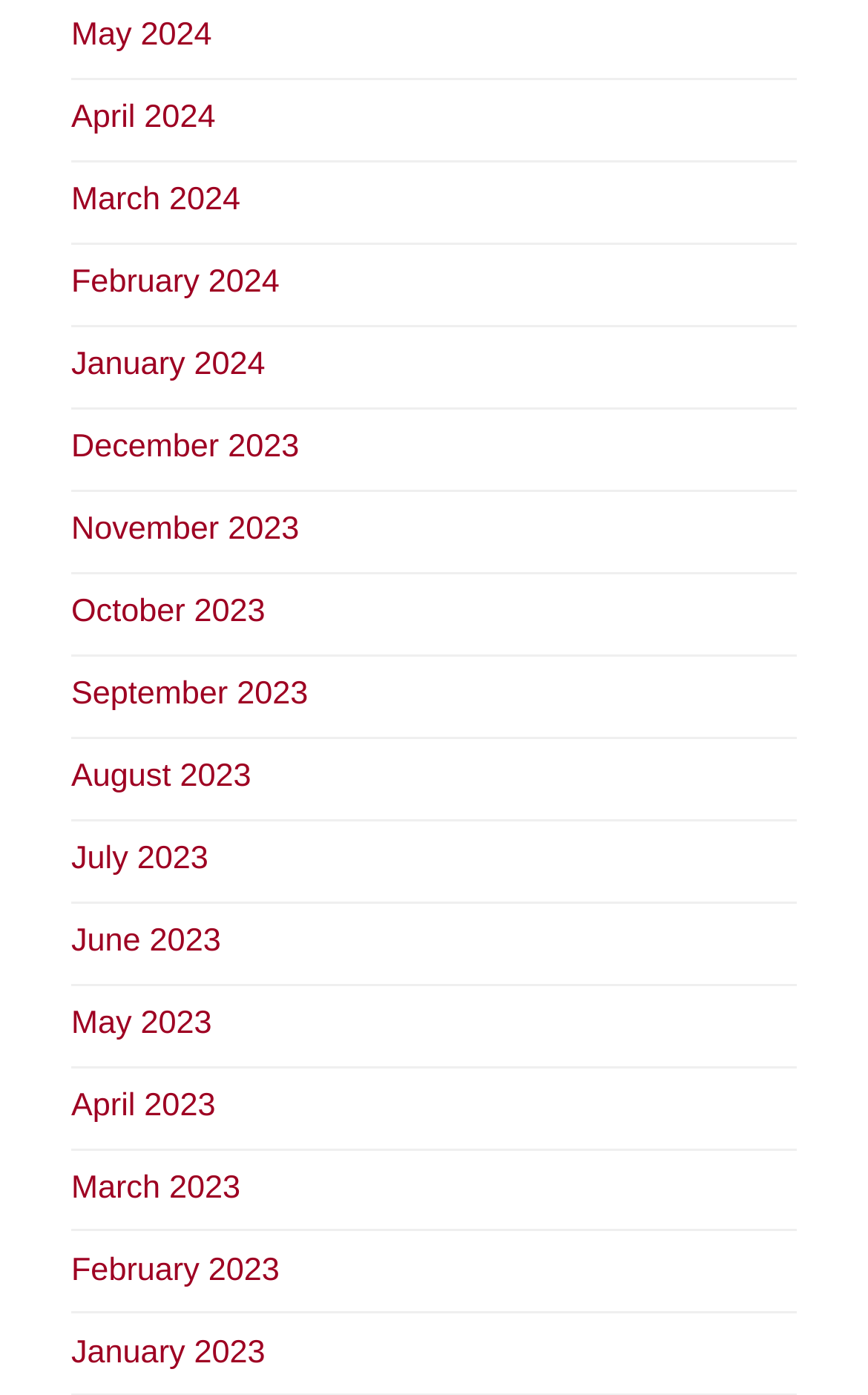Specify the bounding box coordinates of the element's region that should be clicked to achieve the following instruction: "Check March 2024". The bounding box coordinates consist of four float numbers between 0 and 1, in the format [left, top, right, bottom].

[0.082, 0.537, 0.285, 0.57]